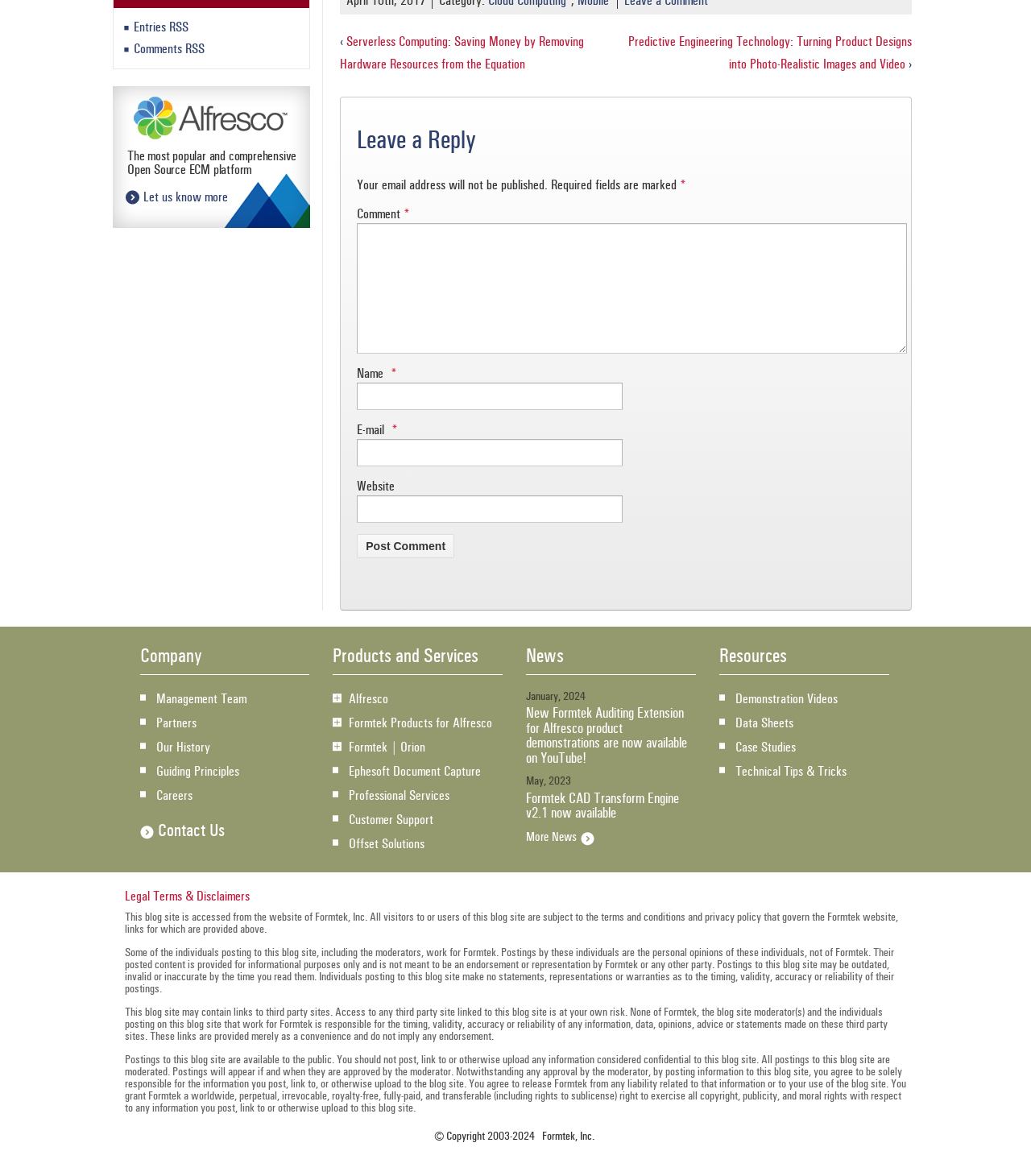Bounding box coordinates must be specified in the format (top-left x, top-left y, bottom-right x, bottom-right y). All values should be floating point numbers between 0 and 1. What are the bounding box coordinates of the UI element described as: Formtek Products for Alfresco

[0.323, 0.61, 0.478, 0.631]